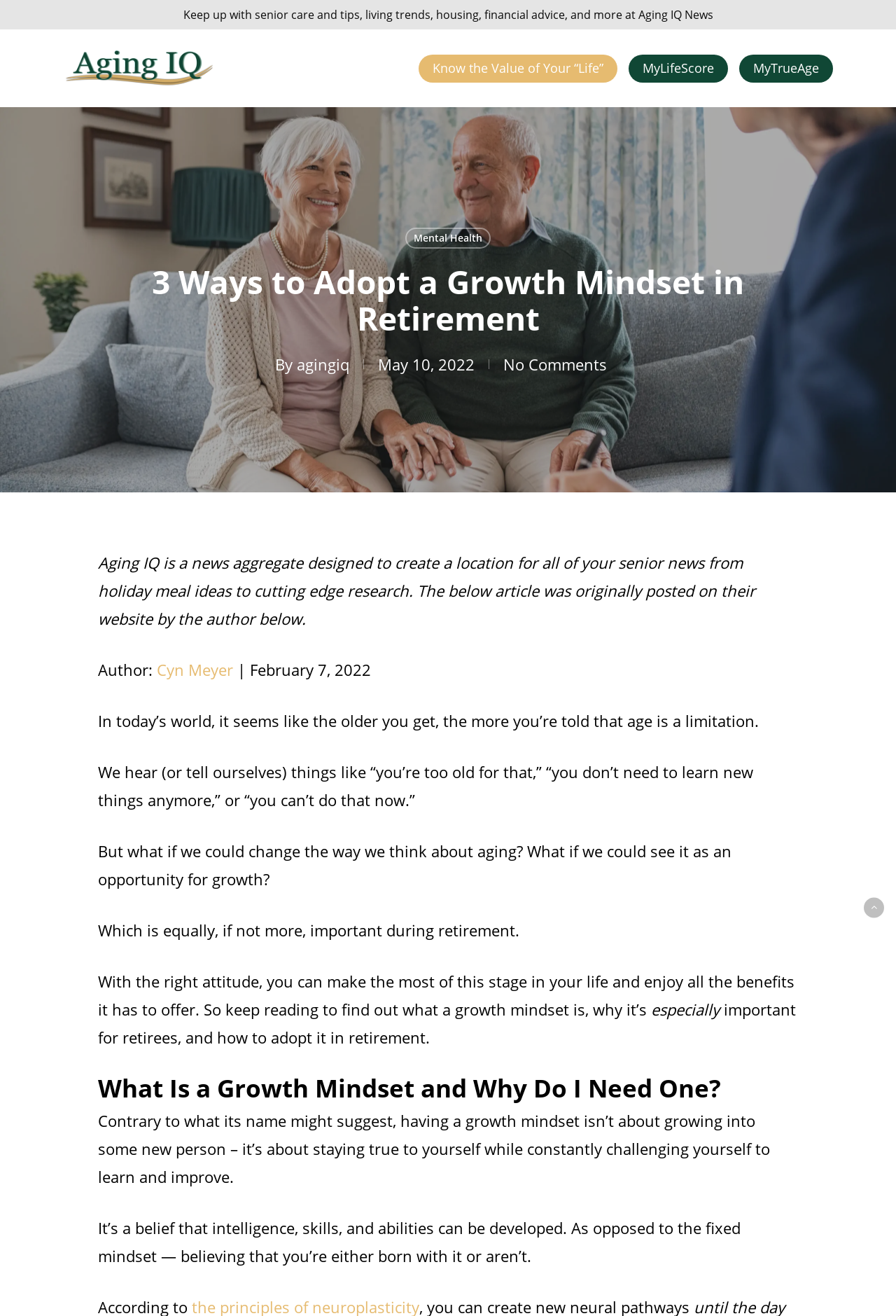Provide the bounding box coordinates in the format (top-left x, top-left y, bottom-right x, bottom-right y). All values are floating point numbers between 0 and 1. Determine the bounding box coordinate of the UI element described as: alt="Aging IQ"

[0.07, 0.037, 0.241, 0.067]